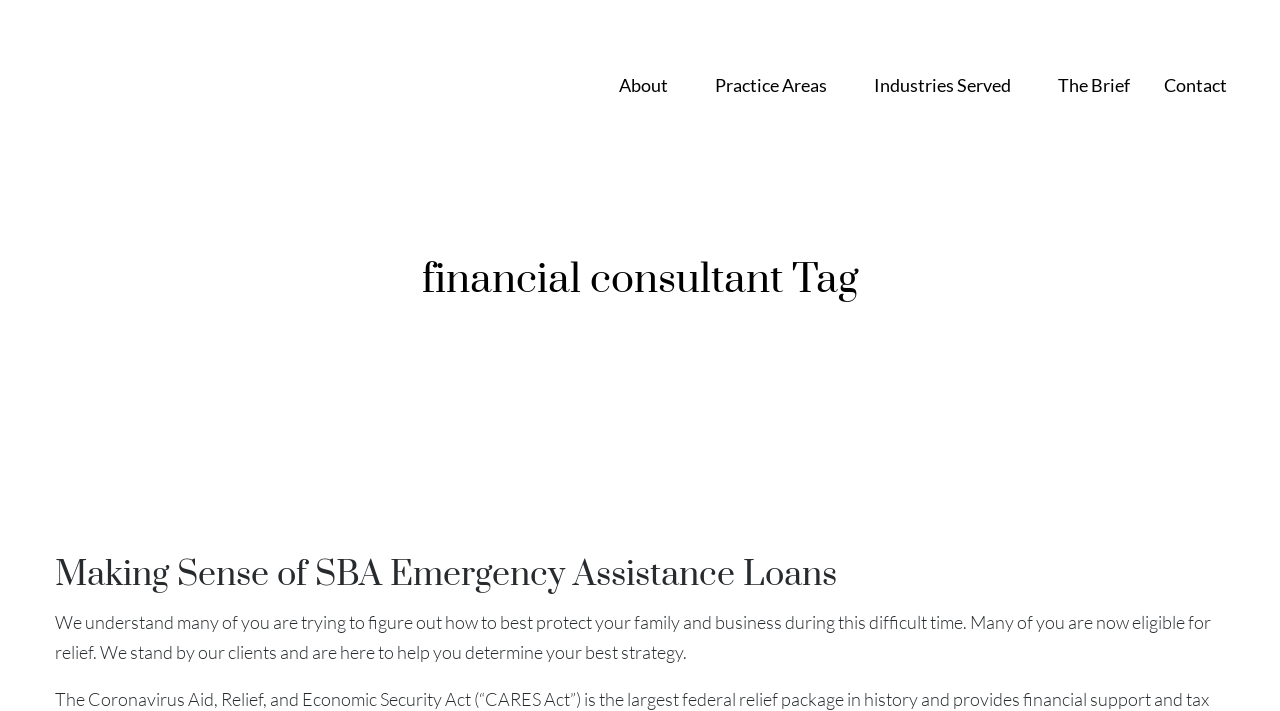What is the purpose of the law firm?
Use the screenshot to answer the question with a single word or phrase.

To help clients